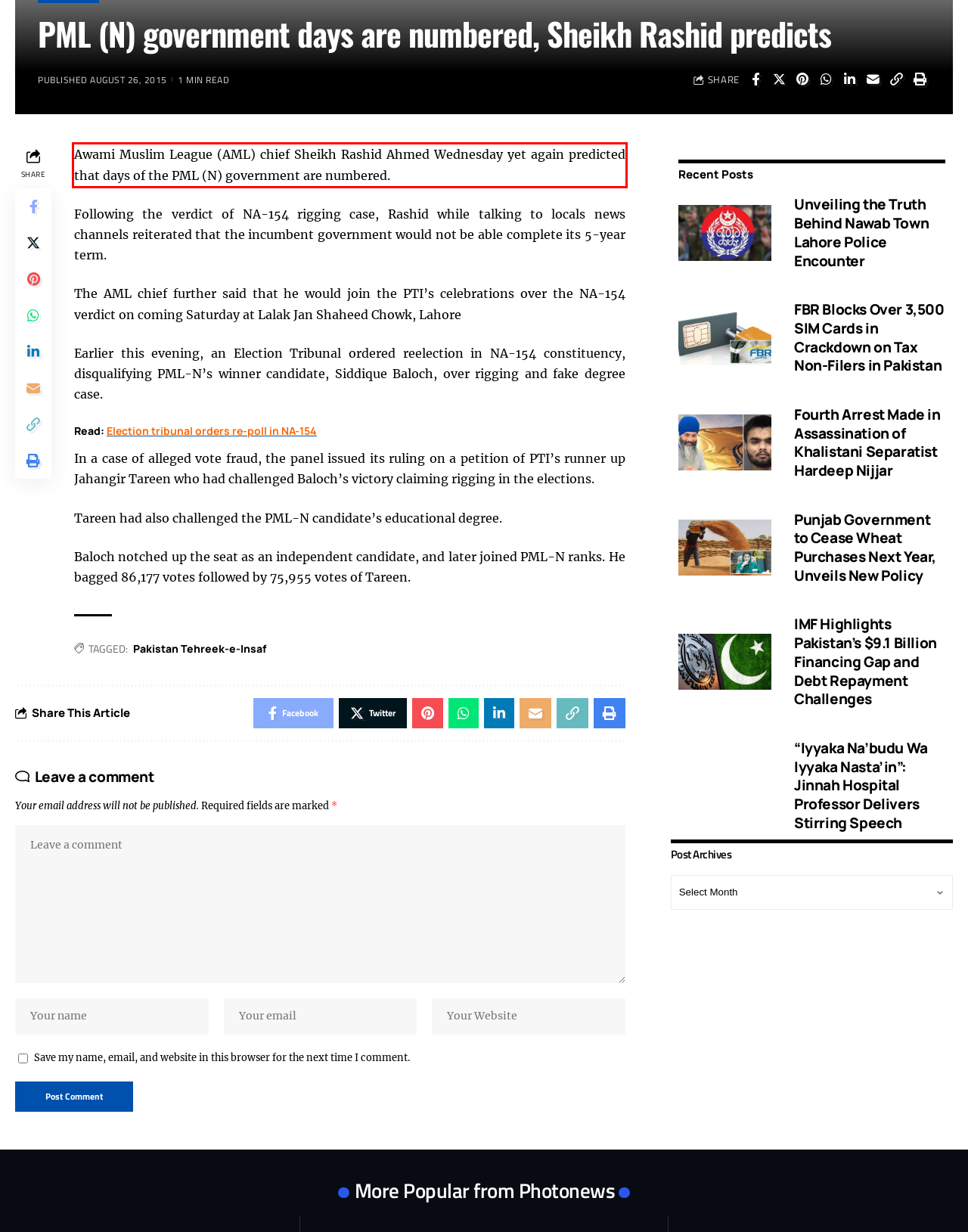Observe the screenshot of the webpage that includes a red rectangle bounding box. Conduct OCR on the content inside this red bounding box and generate the text.

Awami Muslim League (AML) chief Sheikh Rashid Ahmed Wednesday yet again predicted that days of the PML (N) government are numbered.